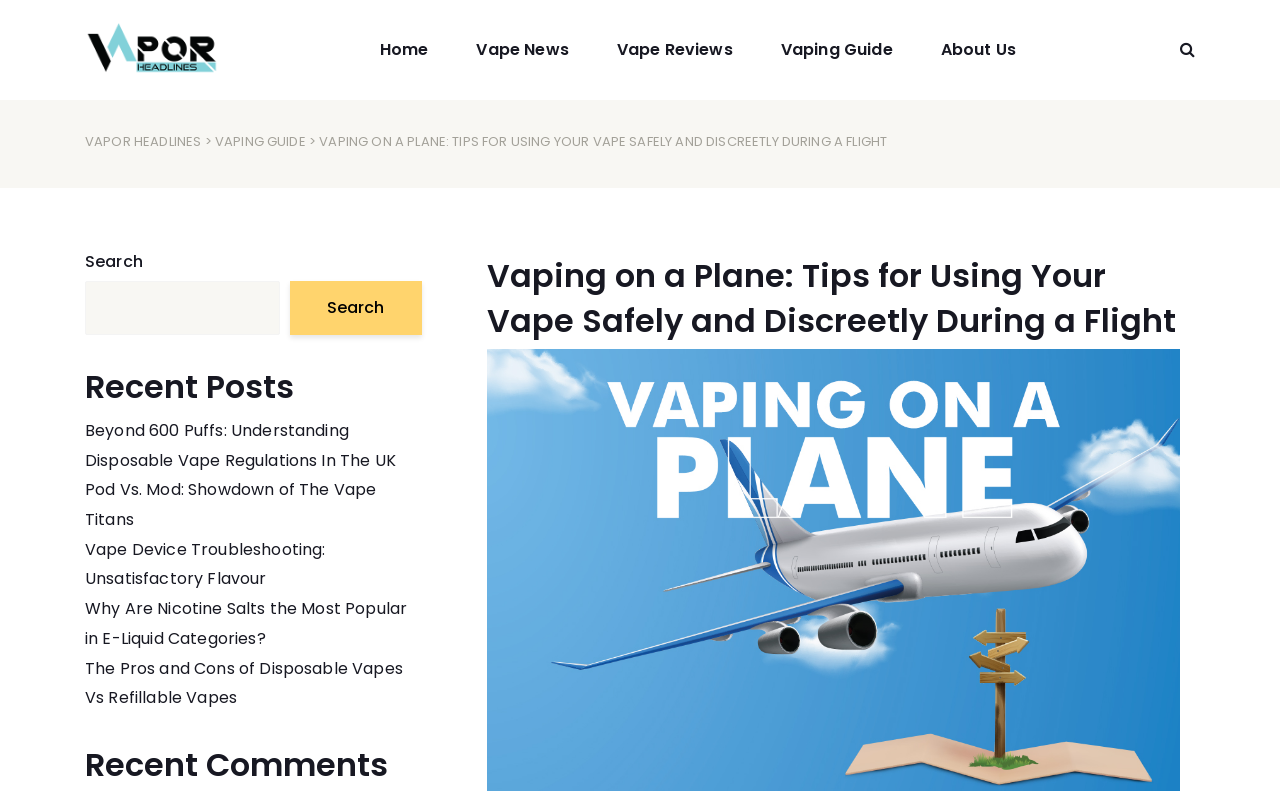Could you locate the bounding box coordinates for the section that should be clicked to accomplish this task: "search for something".

[0.066, 0.312, 0.329, 0.422]